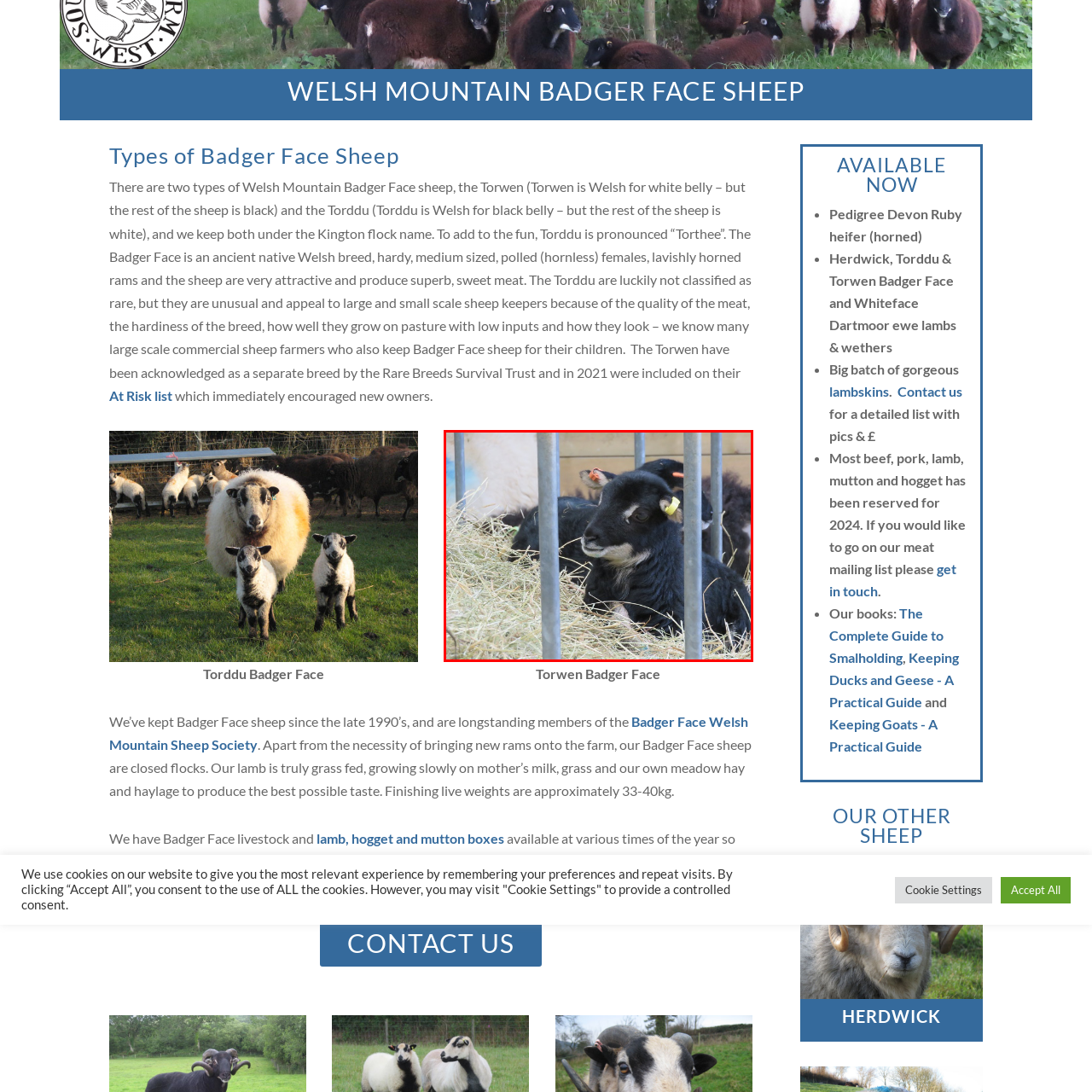Give an in-depth description of the image within the red border.

The image features a close-up of a young Badger Face sheep, specifically the Torwen variety, distinguished by its striking black fleece and unique facial pattern. This playful lamb is comfortably resting on a bed of hay, with its head turned slightly to the side, showcasing a yellow tag in its ear, indicative of livestock identification. Behind it, blurred shapes suggest the presence of other sheep, perhaps a mother or siblings, enhancing the serene farm atmosphere. The setting appears rustic, further emphasizing the natural environment in which these charming sheep thrive. Known for their hardiness and excellent meat quality, Badger Face sheep are a beloved breed in Welsh farming culture.